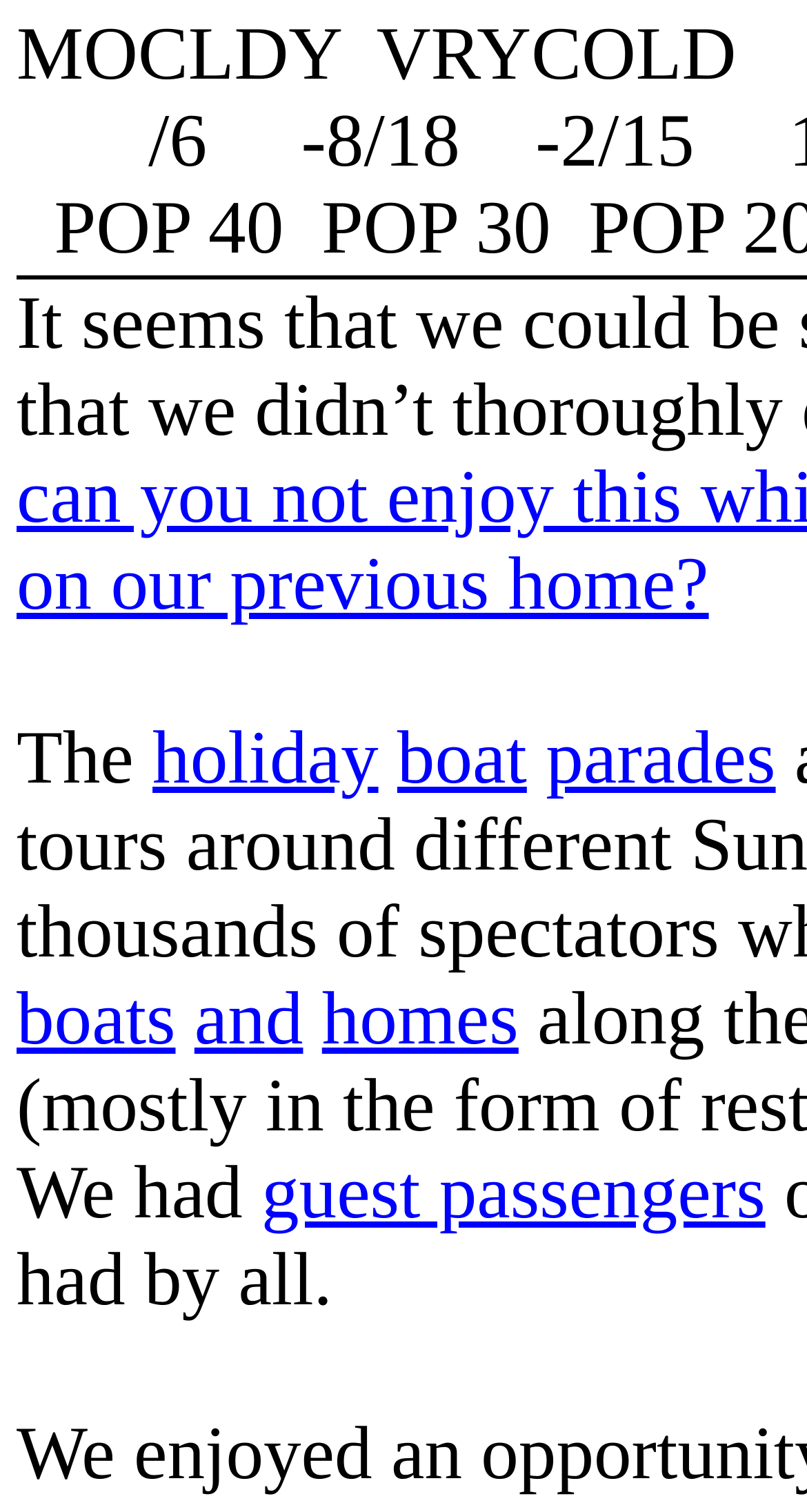What is the last link in the webpage?
Using the visual information, respond with a single word or phrase.

guest passengers